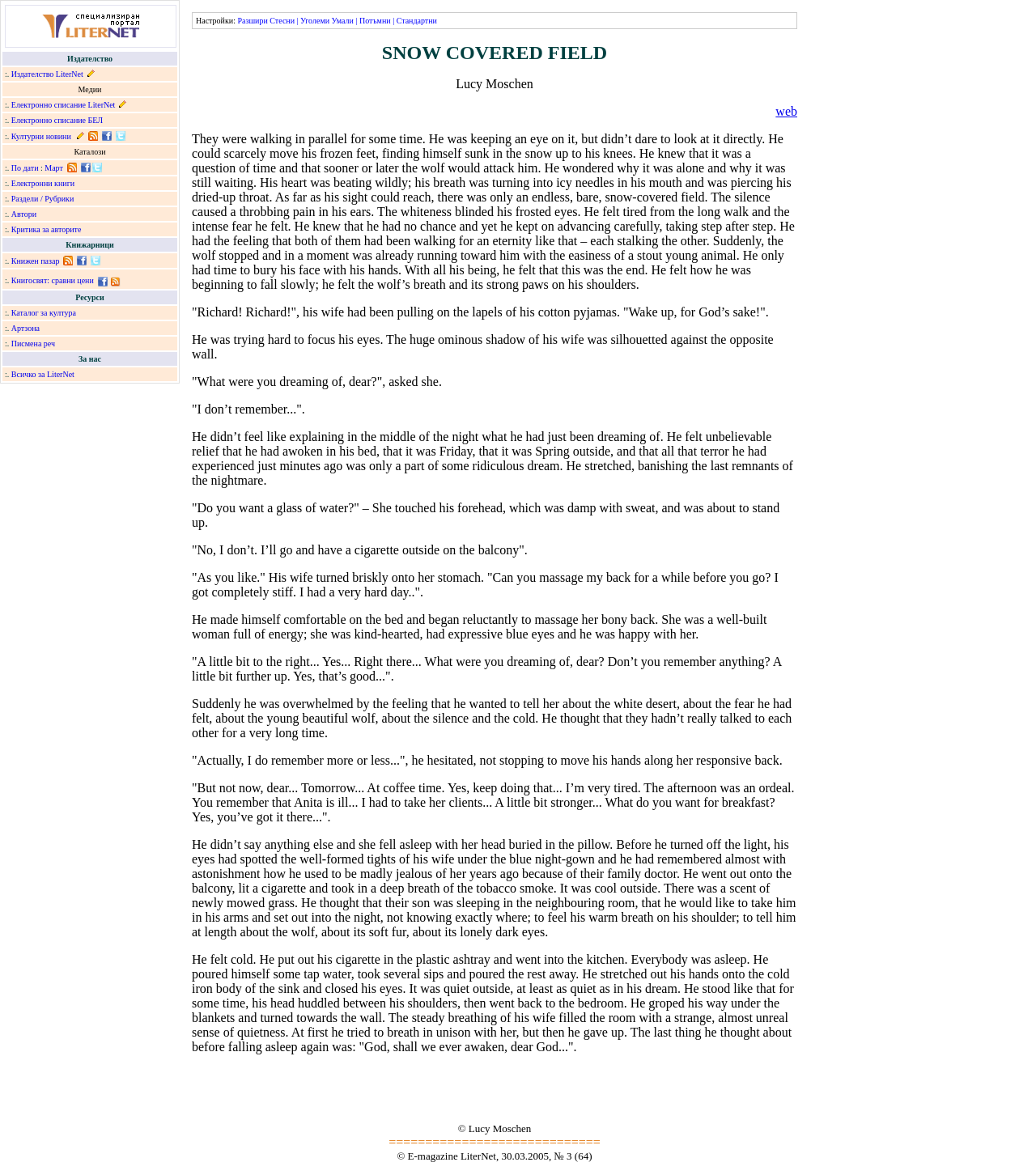What social media platforms are available for 'Книжен пазар'?
Please use the image to provide a one-word or short phrase answer.

Facebook and Twitter